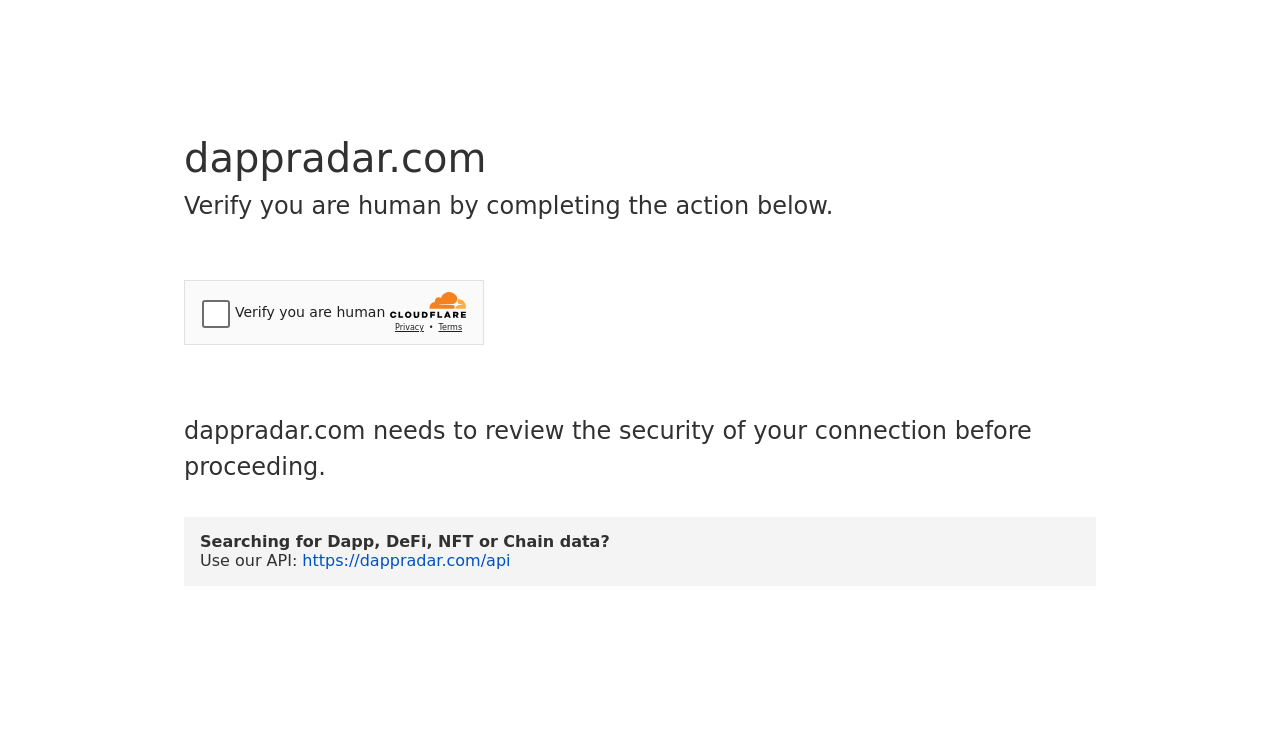What is the purpose of the security challenge?
Identify the answer in the screenshot and reply with a single word or phrase.

Verify human connection